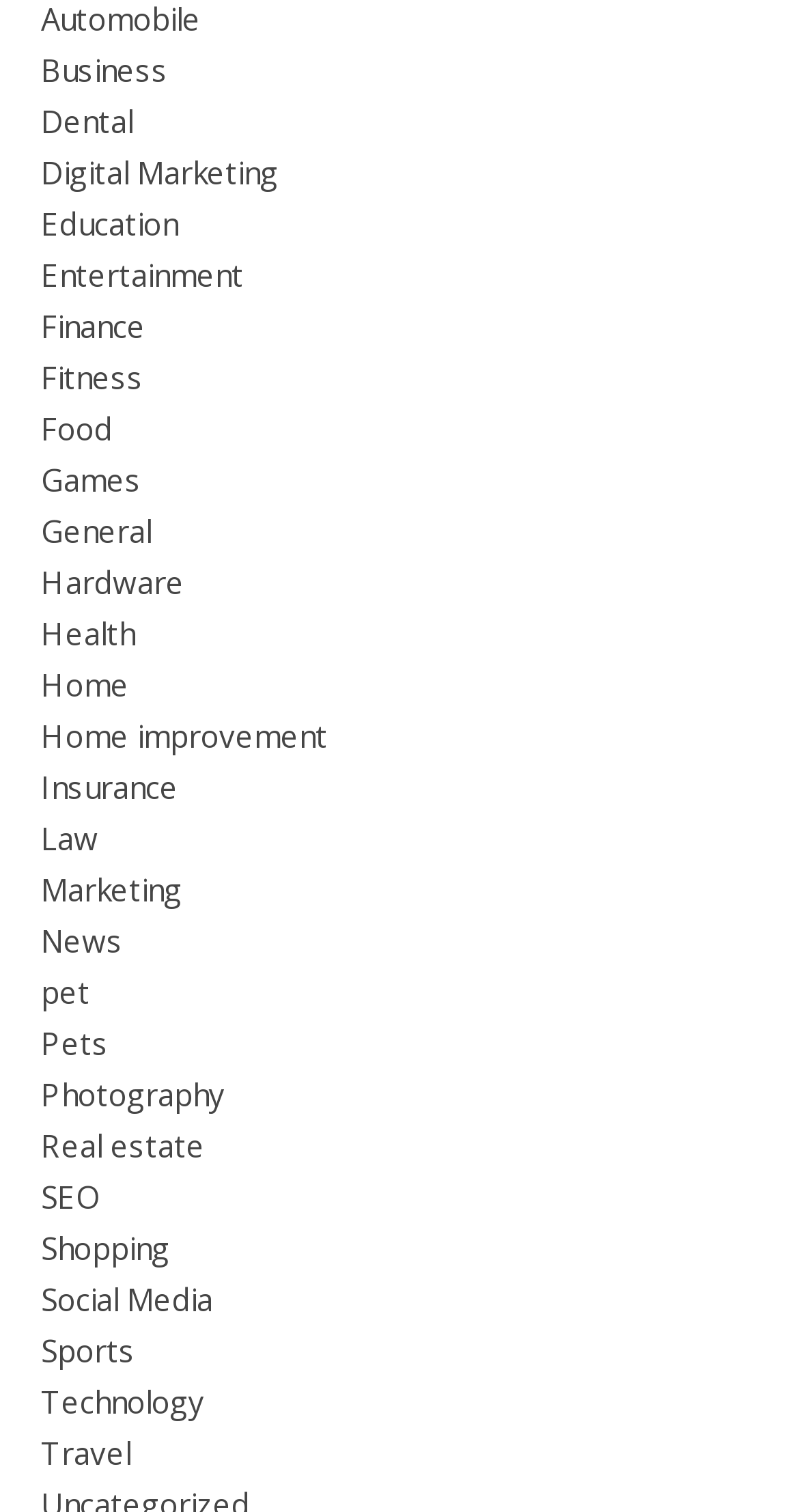How many categories are listed? Analyze the screenshot and reply with just one word or a short phrase.

30